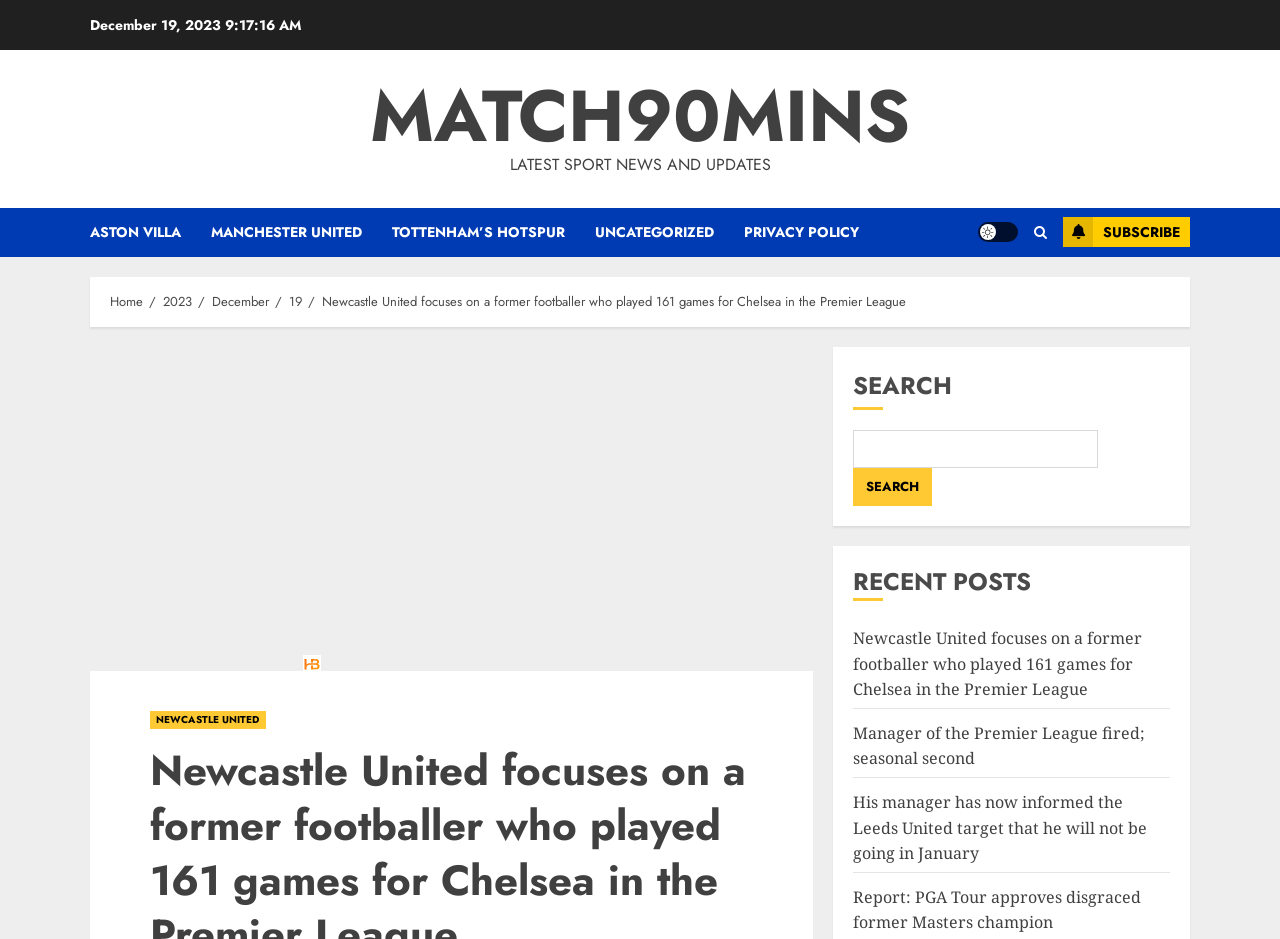Provide a thorough description of the webpage's content and layout.

The webpage appears to be a sports news website, specifically focused on football. At the top, there is a date displayed, "December 19, 2023", followed by a link to the website's title, "MATCH90MINS". Below this, there is a heading that reads "LATEST SPORT NEWS AND UPDATES". 

On the top-left side, there are several links to different football teams, including "ASTON VILLA", "MANCHESTER UNITED", "TOTTENHAM’S HOTSPUR", and "UNCATEGORIZED". Next to these links, there is a "PRIVACY POLICY" link. 

On the top-right side, there are a few more links, including a "Light/Dark Button", a search icon, a "SUBSCRIBE" button, and a breadcrumbs navigation menu that shows the current page's location, with links to "Home", "2023", "December", and "19". 

The main content of the webpage is divided into two sections. On the left side, there is a large article about Newcastle United, with a title that mentions a former footballer who played 161 games for Chelsea in the Premier League. This article has an image associated with it, from "HBAgency". 

On the right side, there is a search bar with a "SEARCH" button, followed by a heading that reads "RECENT POSTS". Below this, there are several links to recent news articles, including ones about Newcastle United, a Premier League manager being fired, a Leeds United target, and a disgraced former Masters champion.